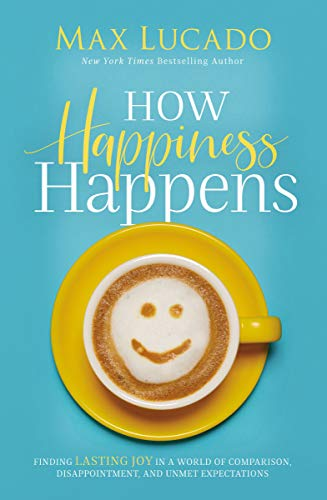Explain the scene depicted in the image, including all details.

The image showcases the cover of the book titled "How Happiness Happens," authored by Max Lucado, a New York Times bestselling author. The design features a bright turquoise background, prominently displaying the title in bold, playful letters. A cheerful cup of coffee with a smiley-face design made from foam is depicted, embodying the theme of joy and contentment. Below the title, a subtitle reads, "Finding Lasting Joy in a World of Comparison, Disappointment, and Unmet Expectations." This book promises to provide practical advice aimed at helping readers navigate the challenges of seeking happiness amidst life's inevitable struggles, making it a valuable resource for anyone looking to enhance their sense of well-being.